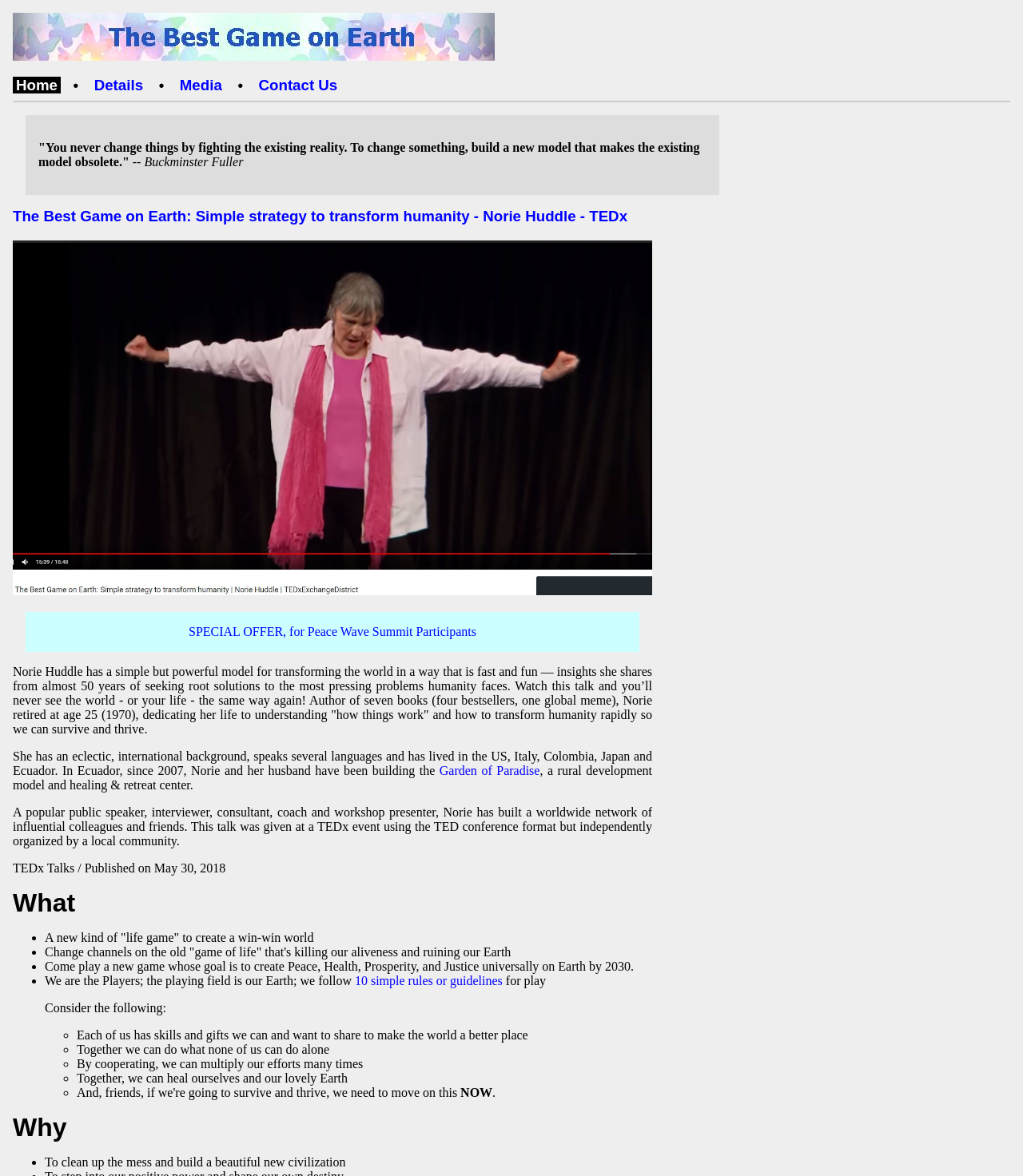Please provide the bounding box coordinate of the region that matches the element description: Details. Coordinates should be in the format (top-left x, top-left y, bottom-right x, bottom-right y) and all values should be between 0 and 1.

[0.089, 0.065, 0.143, 0.079]